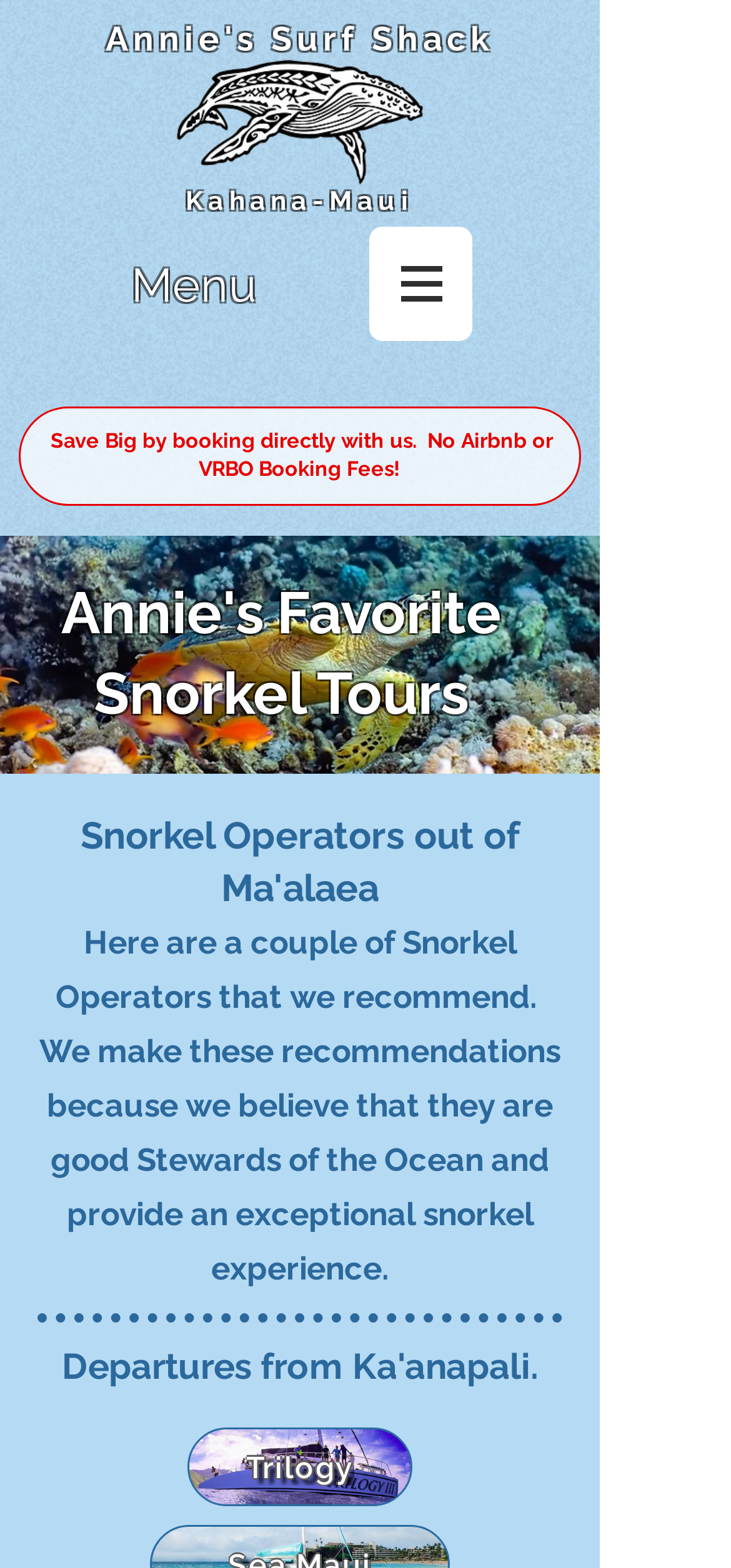Refer to the image and offer a detailed explanation in response to the question: What is the benefit of booking directly with the website?

I found the answer by reading the heading element with the text 'Save Big by booking directly with us. No Airbnb or VRBO Booking Fees!' which is located near the top of the webpage.